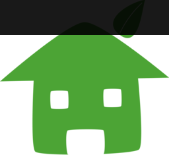Could you please study the image and provide a detailed answer to the question:
What is the purpose of the image?

The image aims to attract attention to services that prioritize eco-friendly heating options, promoting a commitment to reducing carbon footprints while maintaining home comfort.